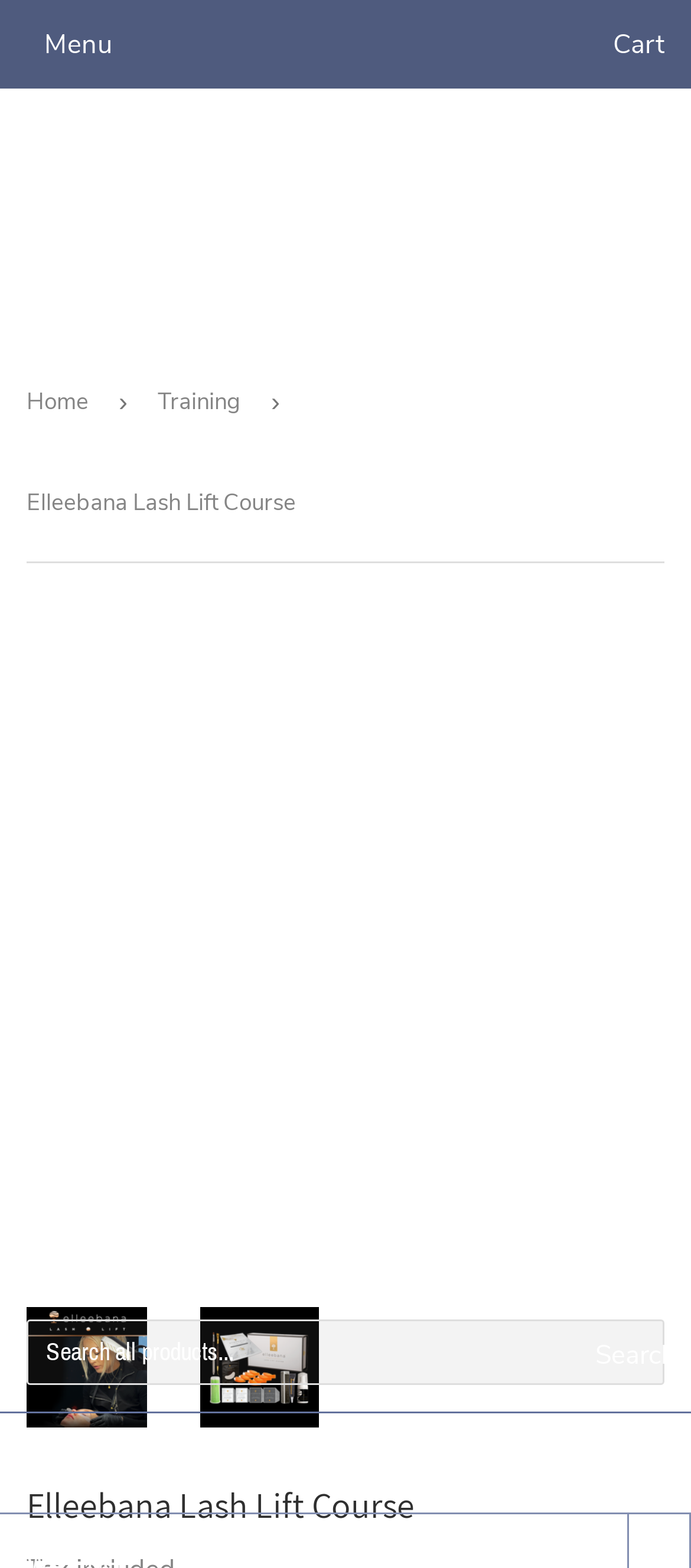Give a short answer to this question using one word or a phrase:
What is the name of the spa?

Synergy Massage & Spa